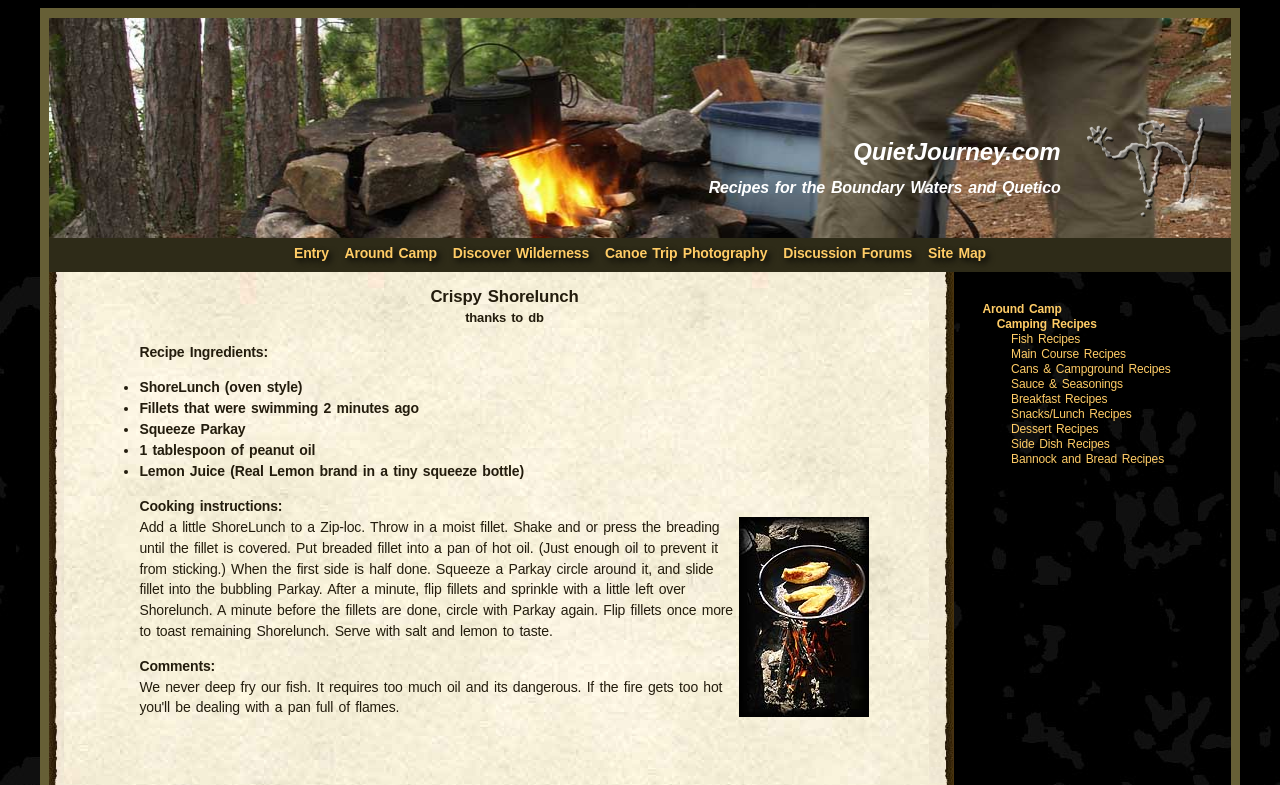Locate the bounding box coordinates of the region to be clicked to comply with the following instruction: "Click the 'Around Camp' link". The coordinates must be four float numbers between 0 and 1, in the form [left, top, right, bottom].

[0.768, 0.384, 0.829, 0.402]